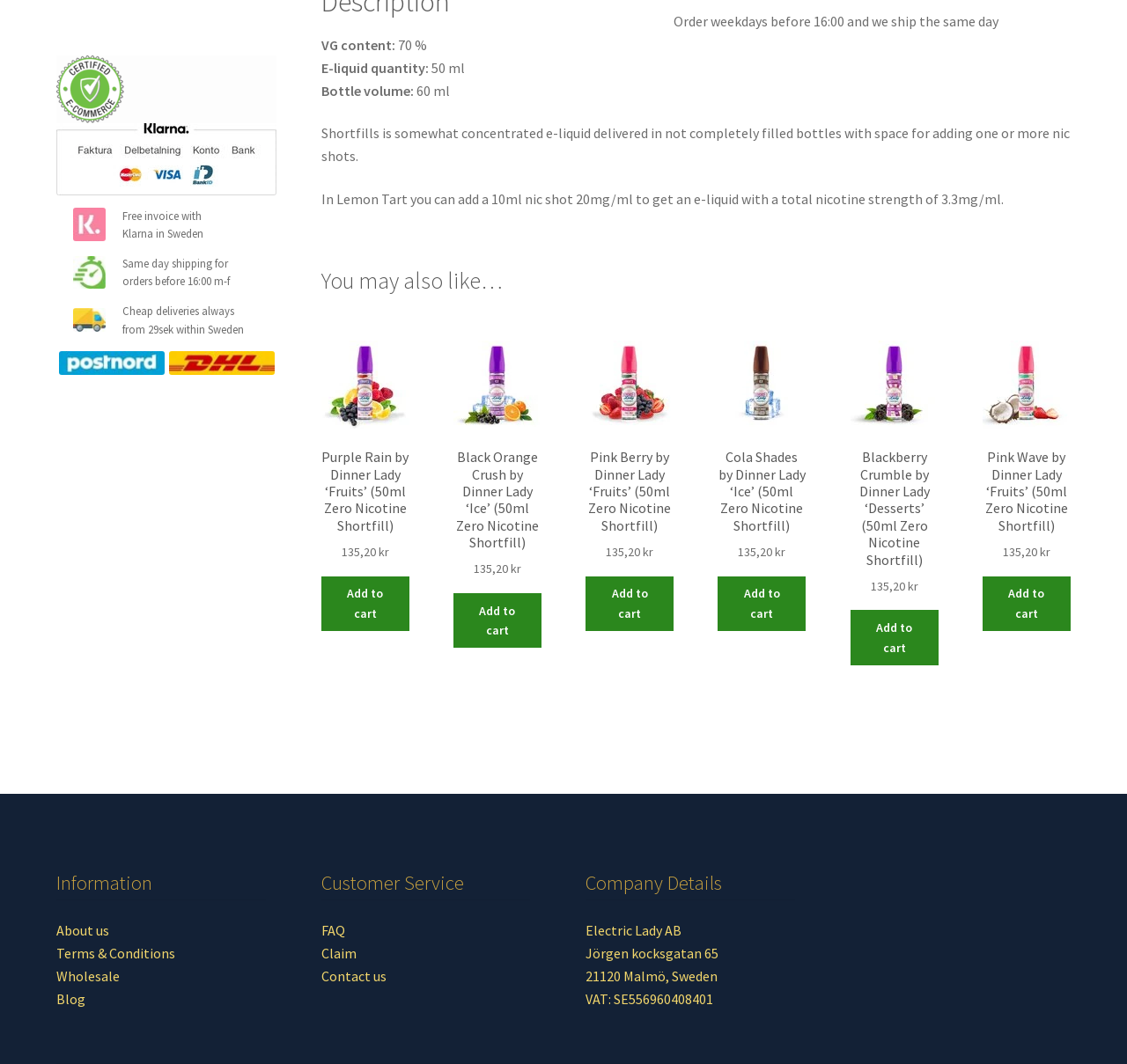Provide the bounding box coordinates of the HTML element described as: "View all news". The bounding box coordinates should be four float numbers between 0 and 1, i.e., [left, top, right, bottom].

None